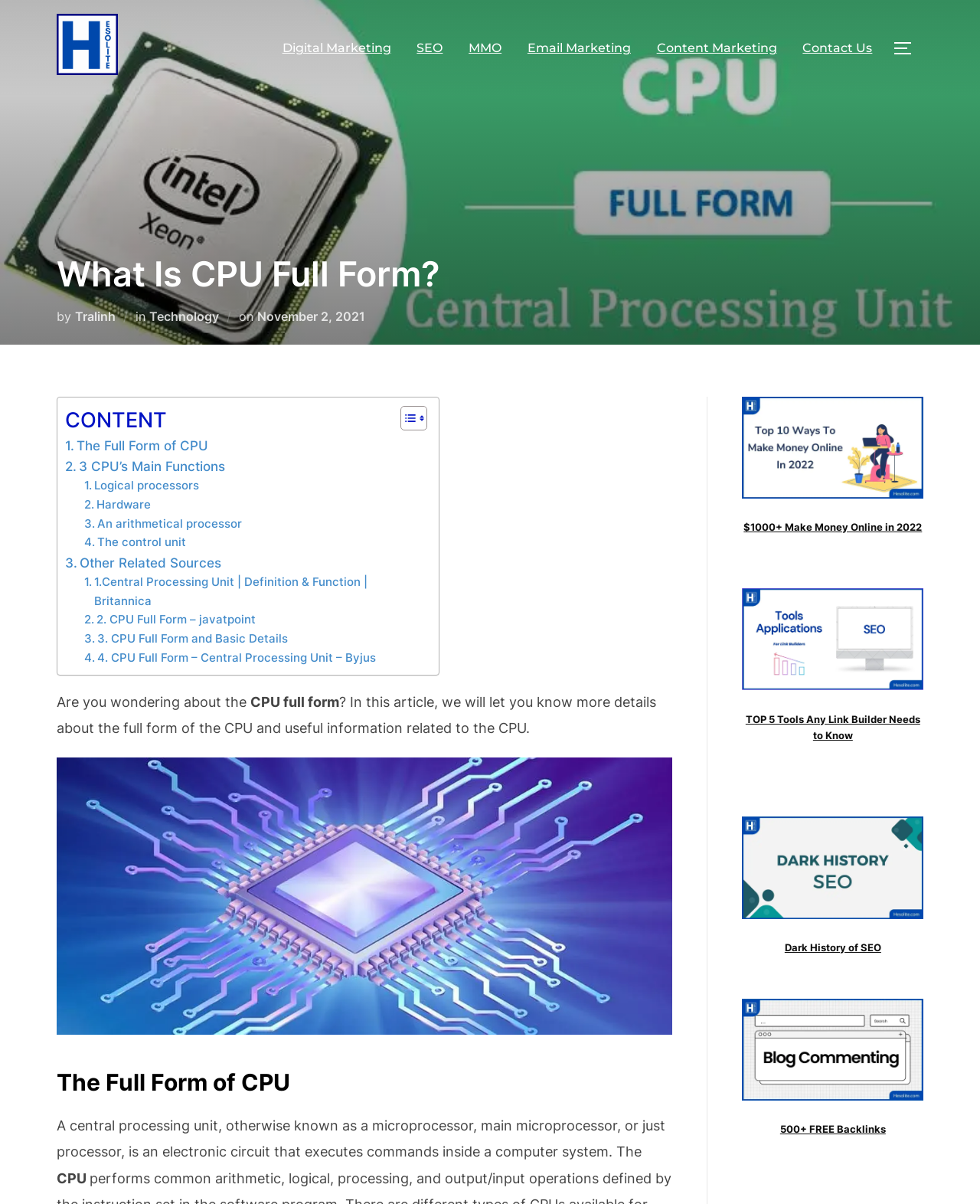Pinpoint the bounding box coordinates of the area that must be clicked to complete this instruction: "Explore the 'Content Marketing' link".

[0.67, 0.028, 0.793, 0.052]